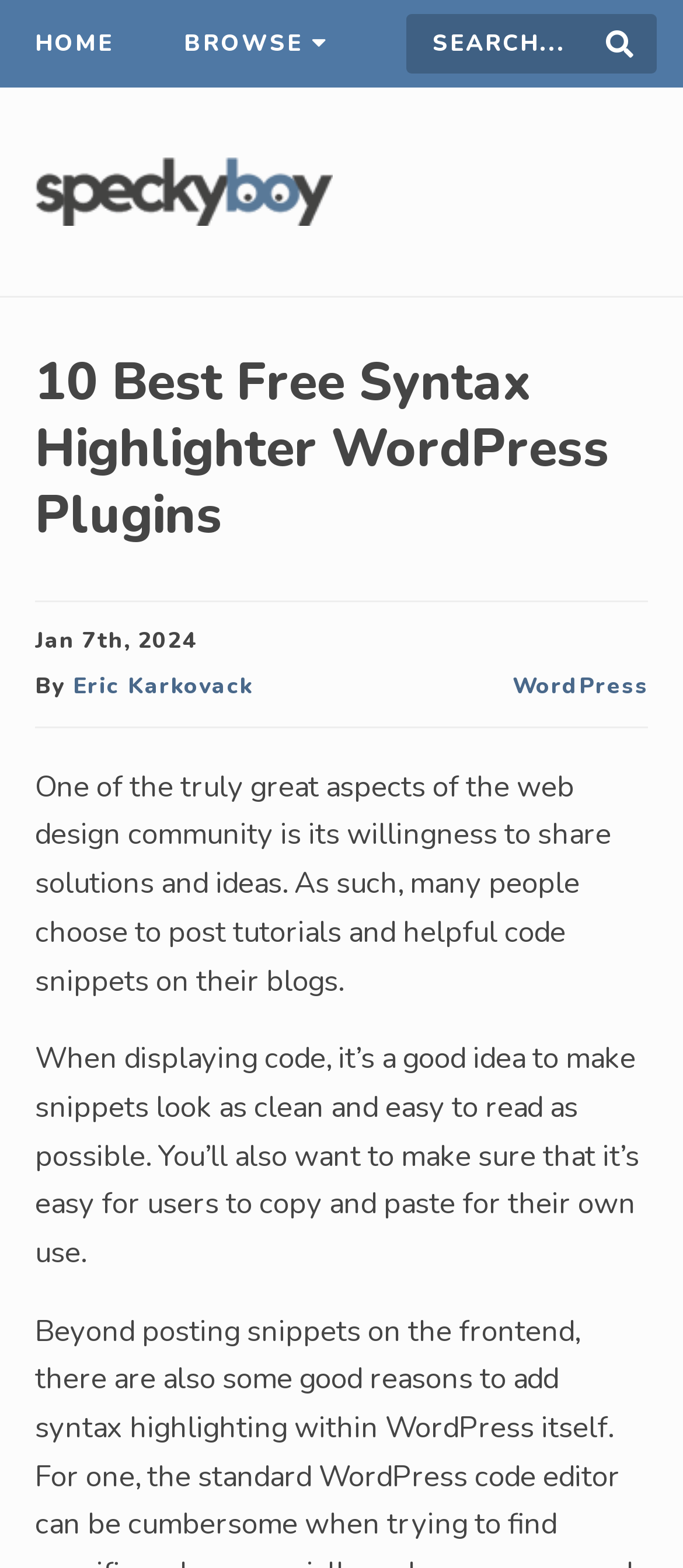Using the element description: "Eric Karkovack", determine the bounding box coordinates for the specified UI element. The coordinates should be four float numbers between 0 and 1, [left, top, right, bottom].

[0.106, 0.427, 0.371, 0.447]